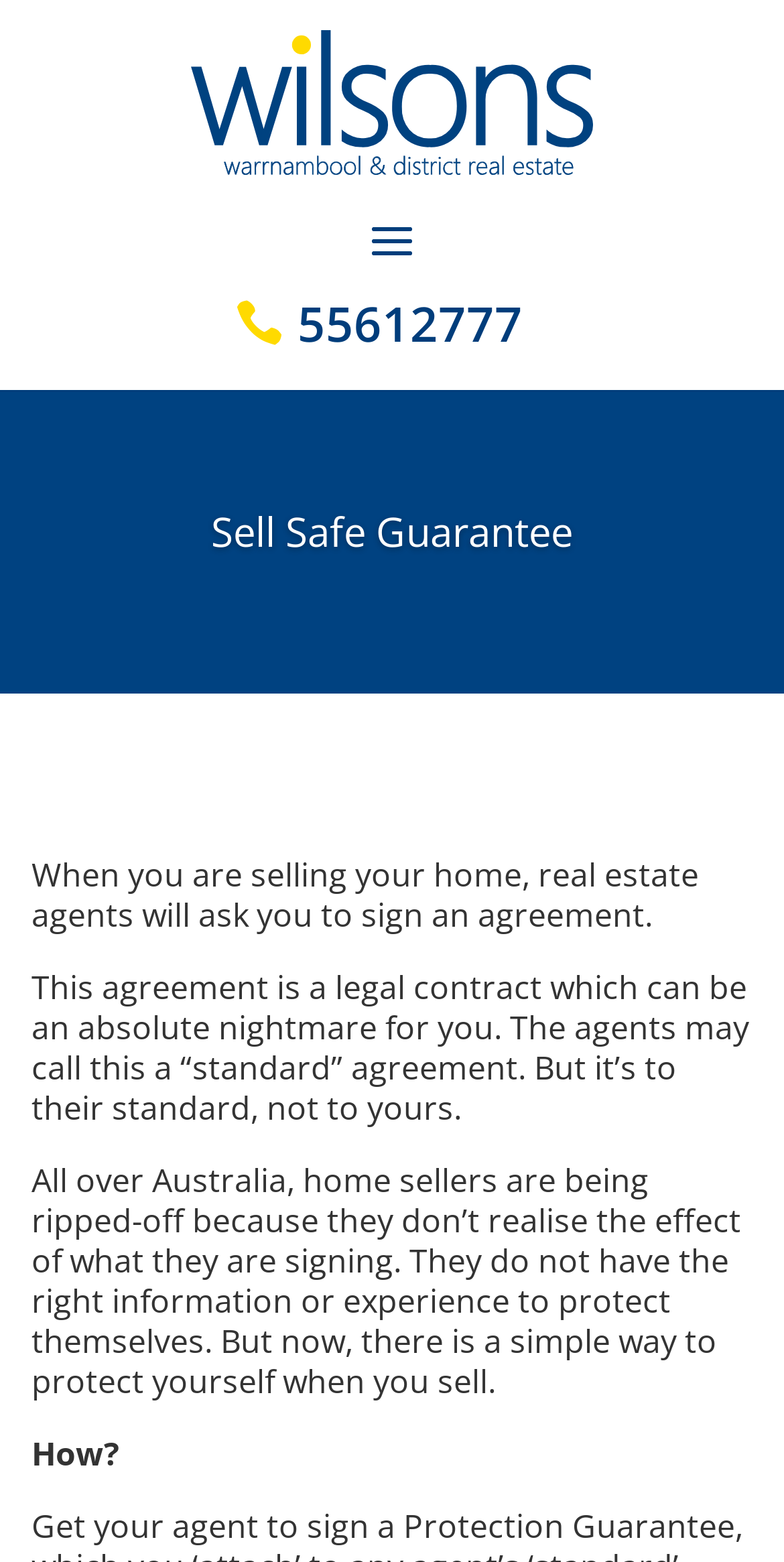What is the phone number to contact?
Your answer should be a single word or phrase derived from the screenshot.

55612777